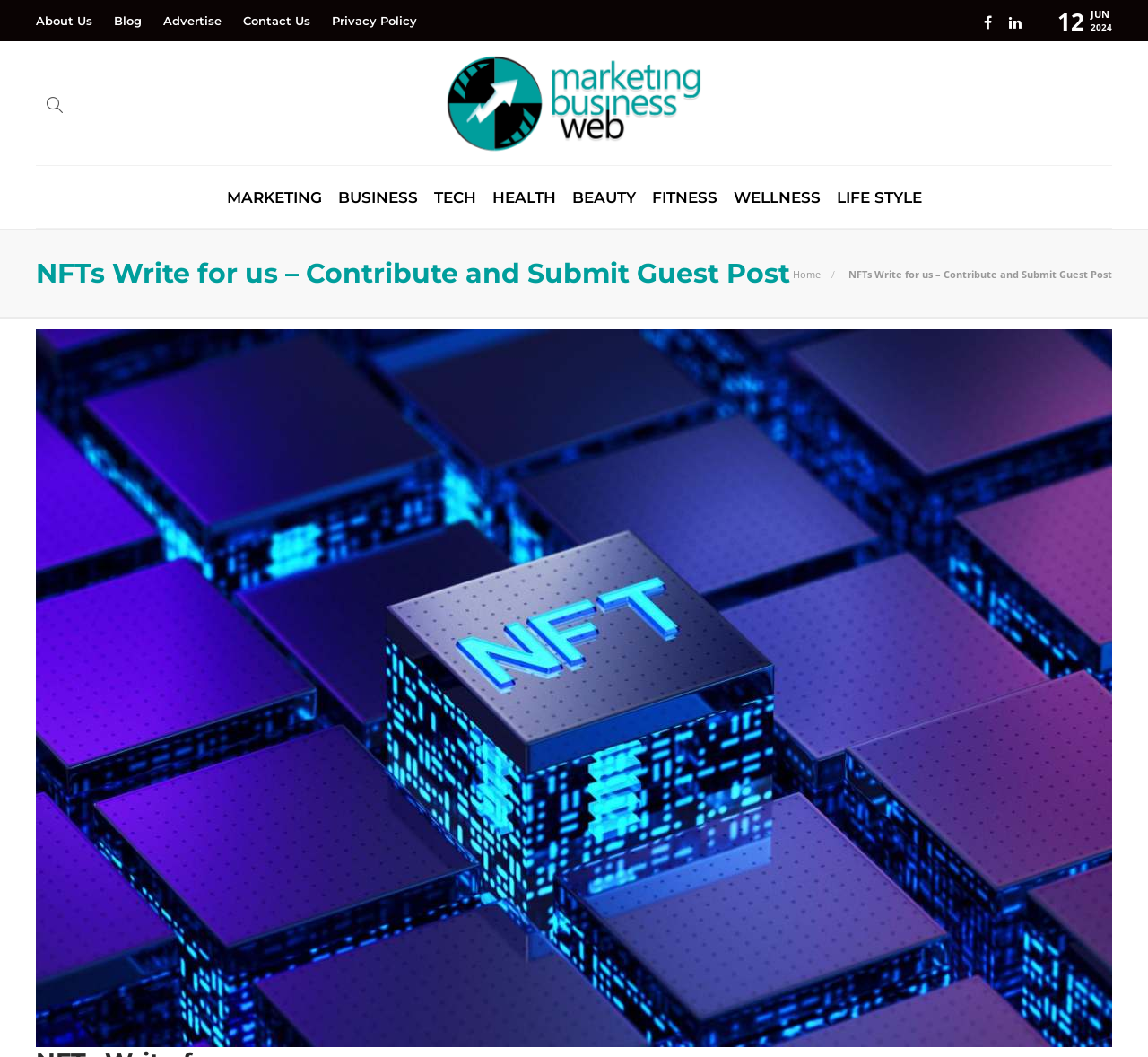What is the purpose of the website according to the 'About Us' section?
Make sure to answer the question with a detailed and comprehensive explanation.

I read the static text in the 'About Us' section, which states that the website provides brand management solutions, including ideas, inspiration, strategies, and tools to help clients grow their businesses and achieve success.